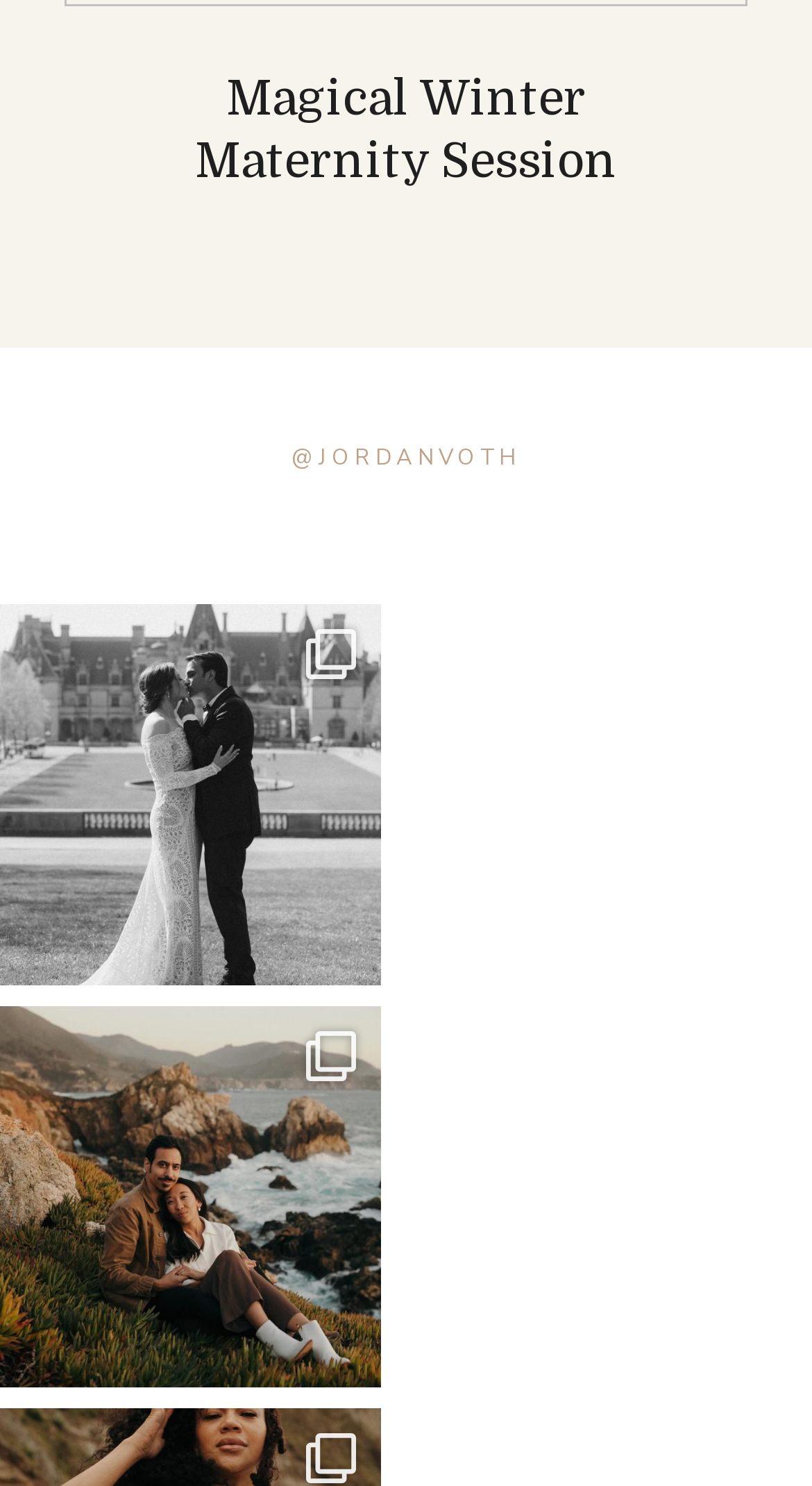For the element described, predict the bounding box coordinates as (top-left x, top-left y, bottom-right x, bottom-right y). All values should be between 0 and 1. Element description: @JORDANVOTH

[0.359, 0.297, 0.641, 0.318]